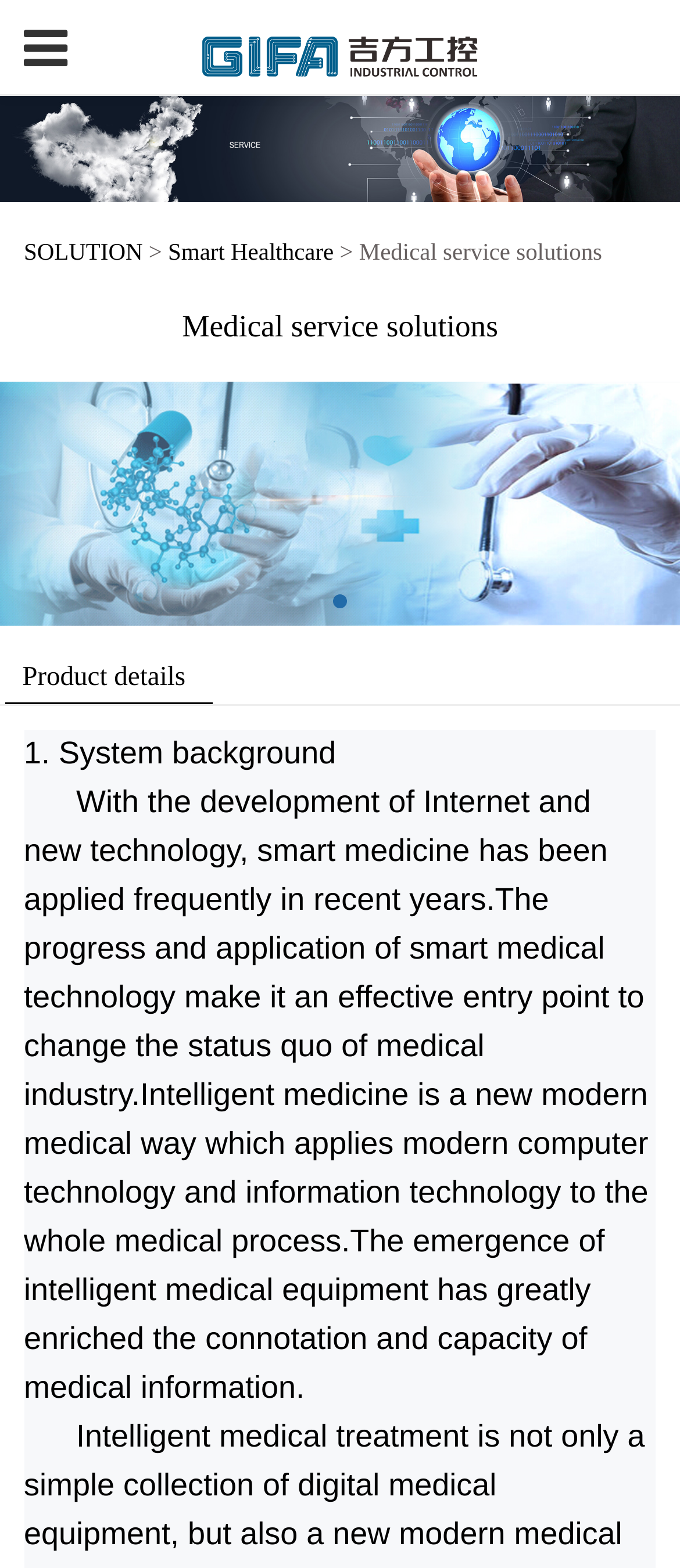Locate the heading on the webpage and return its text.

Medical service solutions